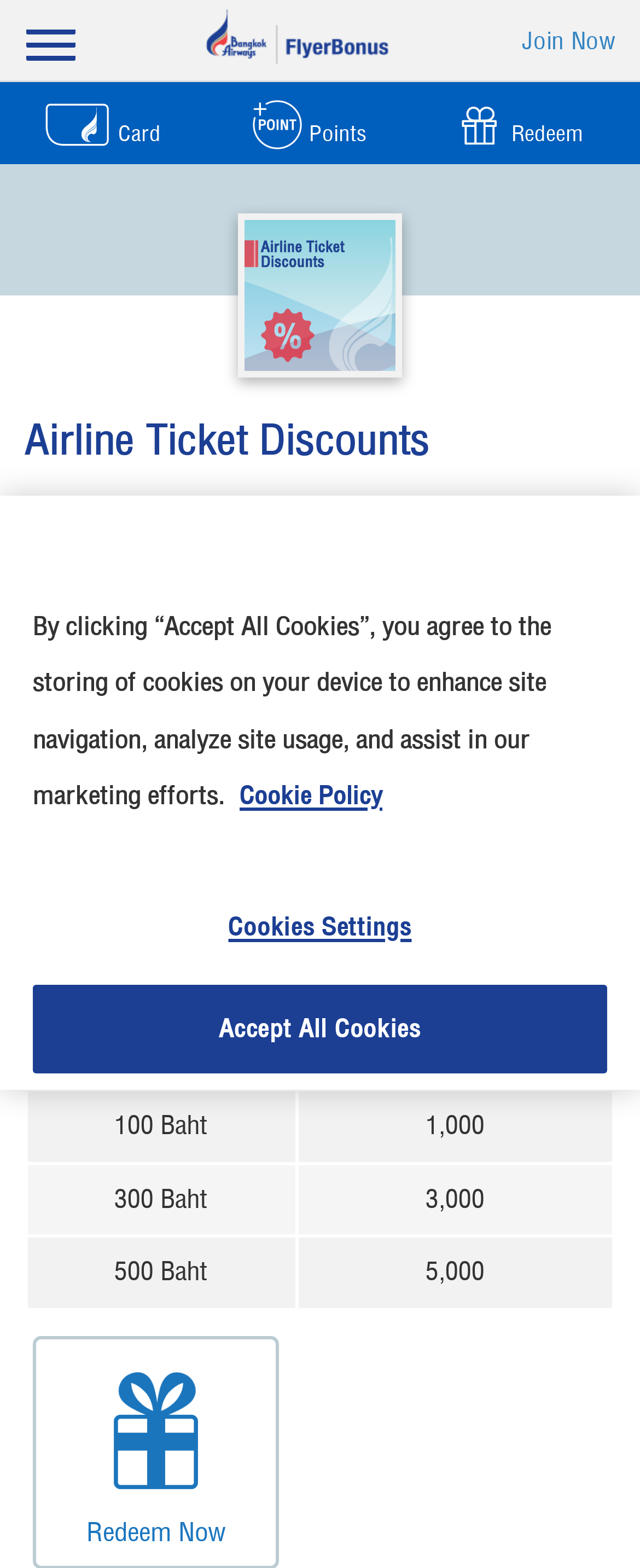Please identify the bounding box coordinates for the region that you need to click to follow this instruction: "Join now".

[0.815, 0.014, 0.962, 0.039]